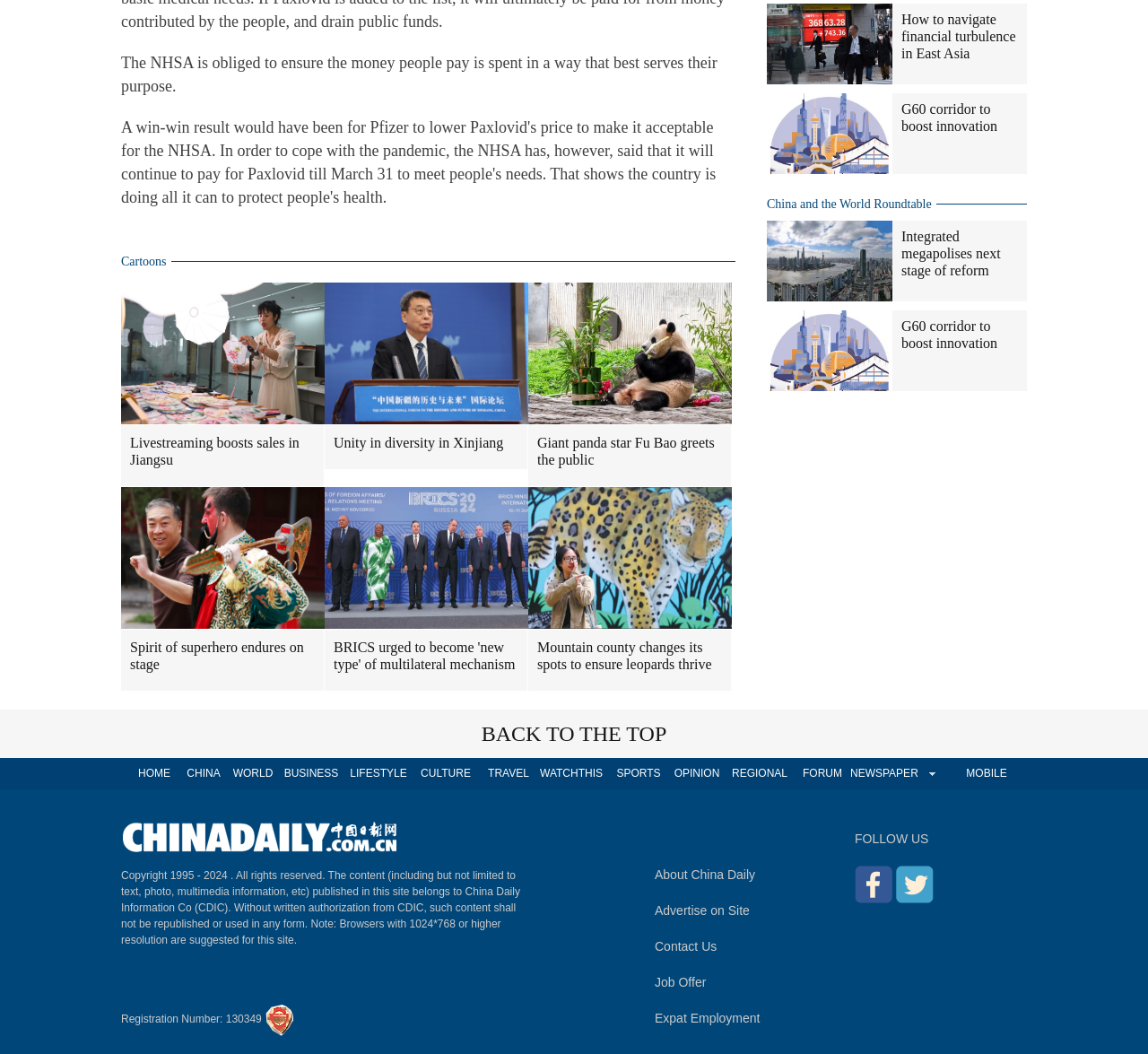Find the bounding box coordinates of the element I should click to carry out the following instruction: "Follow China Daily on social media".

[0.745, 0.832, 0.777, 0.845]